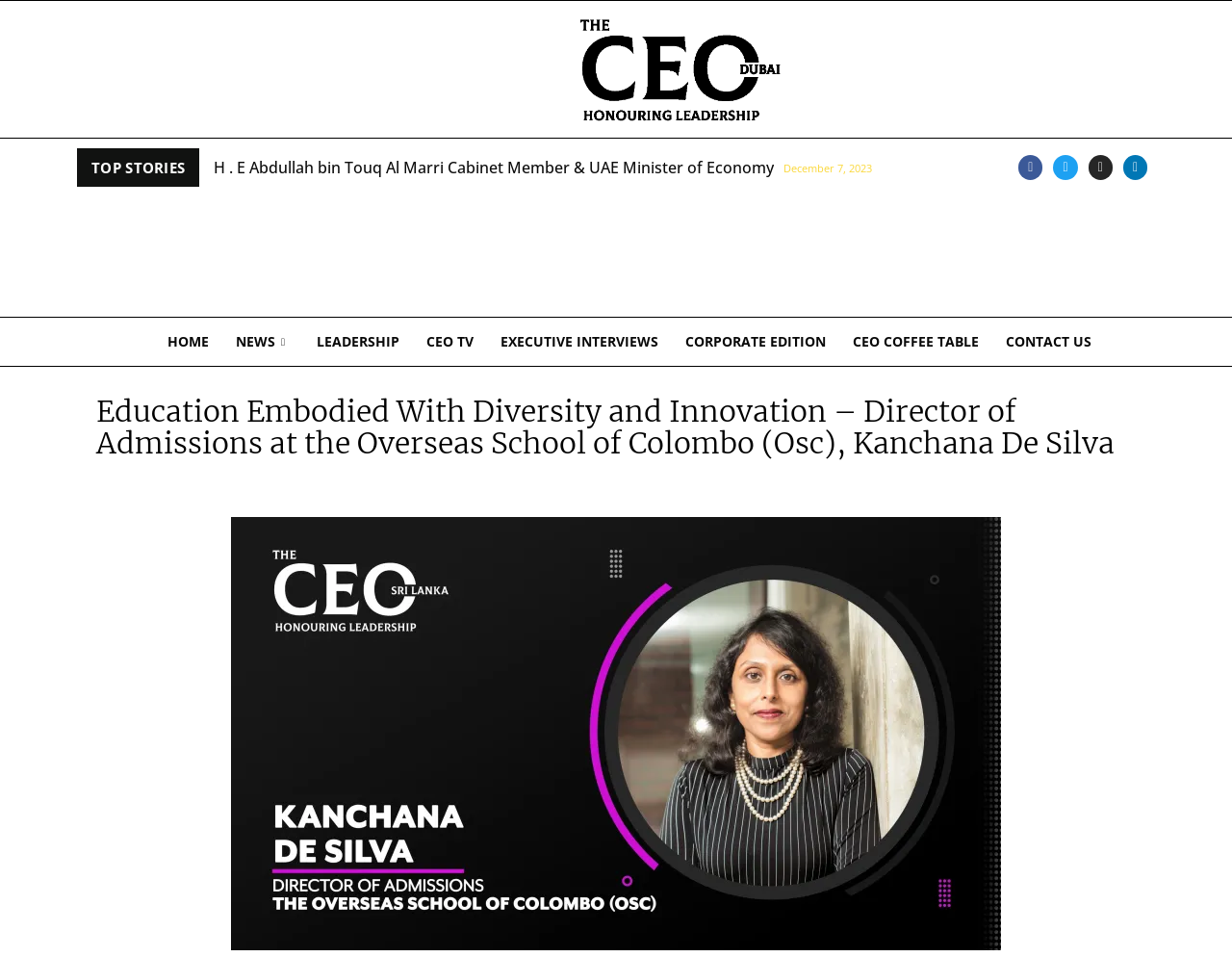Answer briefly with one word or phrase:
What is below the main heading?

An image